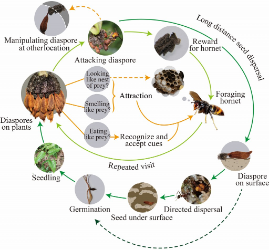Refer to the image and answer the question with as much detail as possible: What is the outcome of seed dispersal?

Seeds are either deposited on surfaces or buried, eventually leading to germination and the growth of seedlings, which is the ultimate outcome of the seed dispersal process.